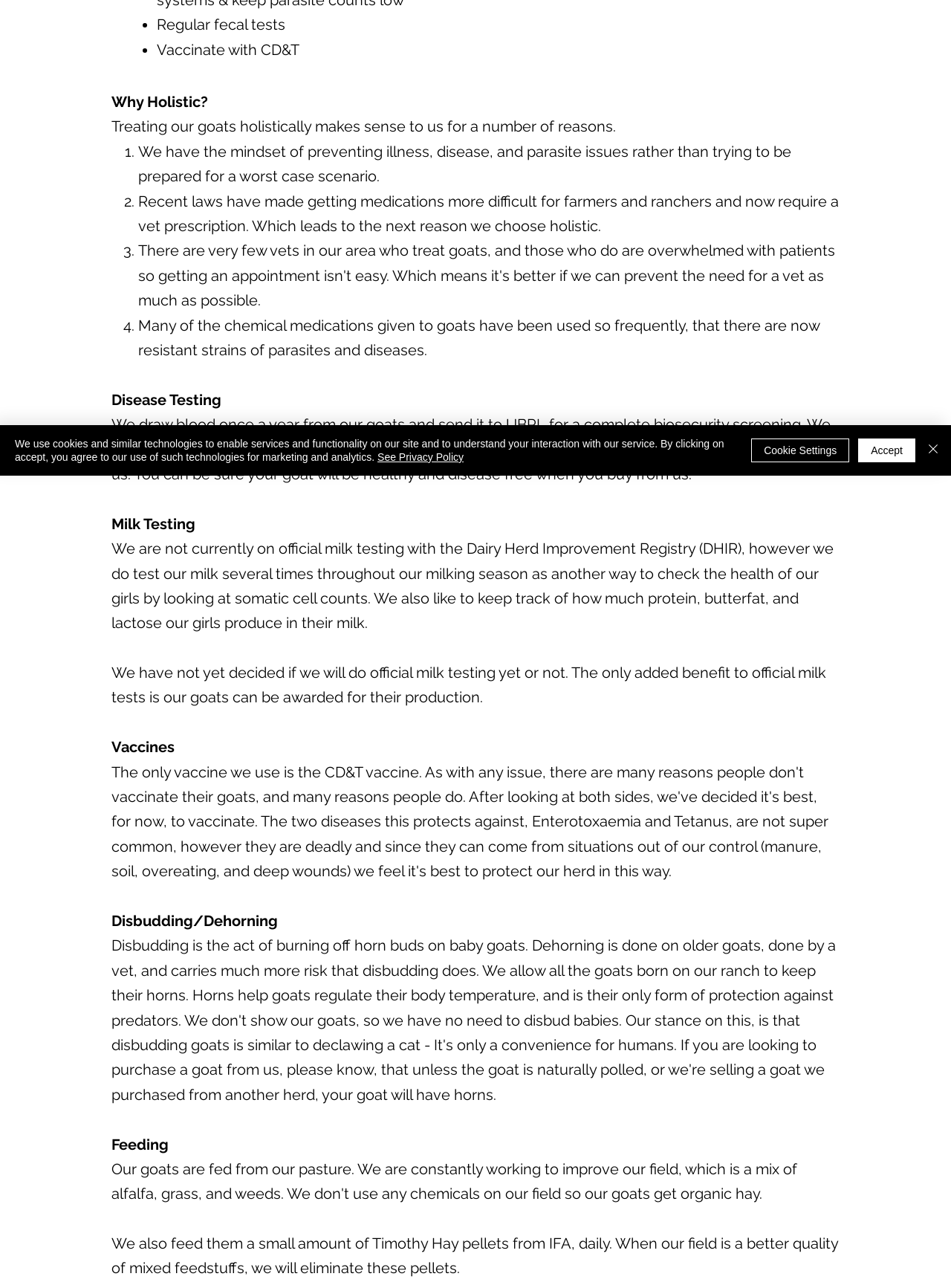Given the description "Go Back Home", provide the bounding box coordinates of the corresponding UI element.

None